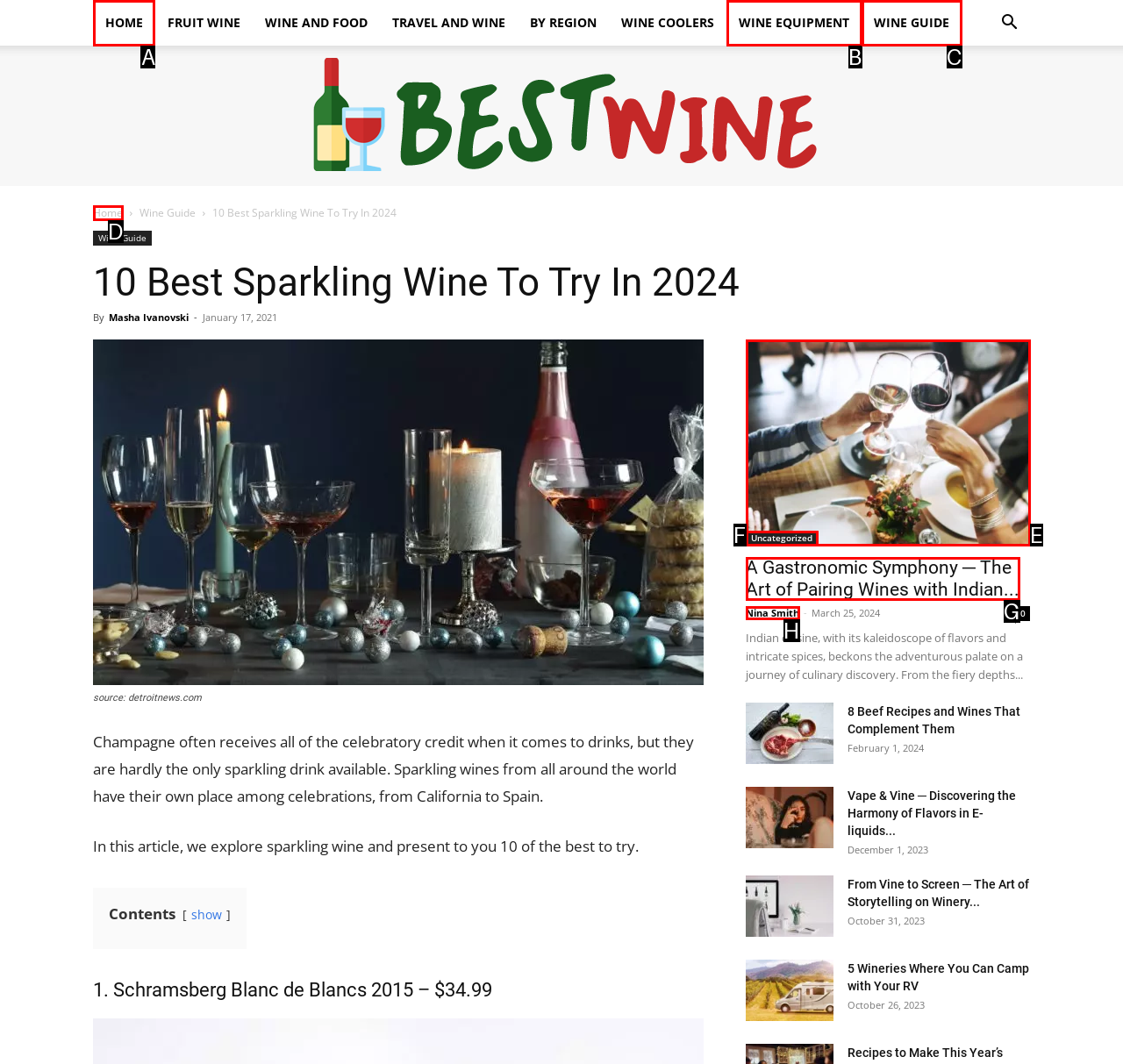Specify the letter of the UI element that should be clicked to achieve the following: Click on the 'HOME' link
Provide the corresponding letter from the choices given.

A